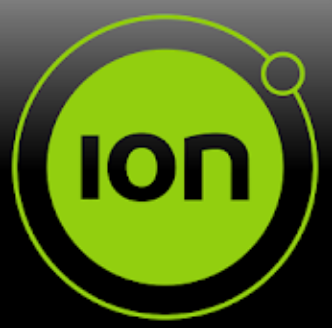Break down the image into a detailed narrative.

The image features the logo for "ION Rewards," a digital payment application designed to provide users with instant rewards when making online or offline purchases. The logo is prominently displayed with a modern and vibrant design, characterized by the use of a striking green color against a black backdrop. The word "ION" is featured in bold, emphasizing the app's focus on cashback and rewards for users who link their payment cards. This logo represents a service that integrates seamlessly into the mobile rewards marketplace, encouraging consumers to earn rewards while shopping at their favorite merchants worldwide.